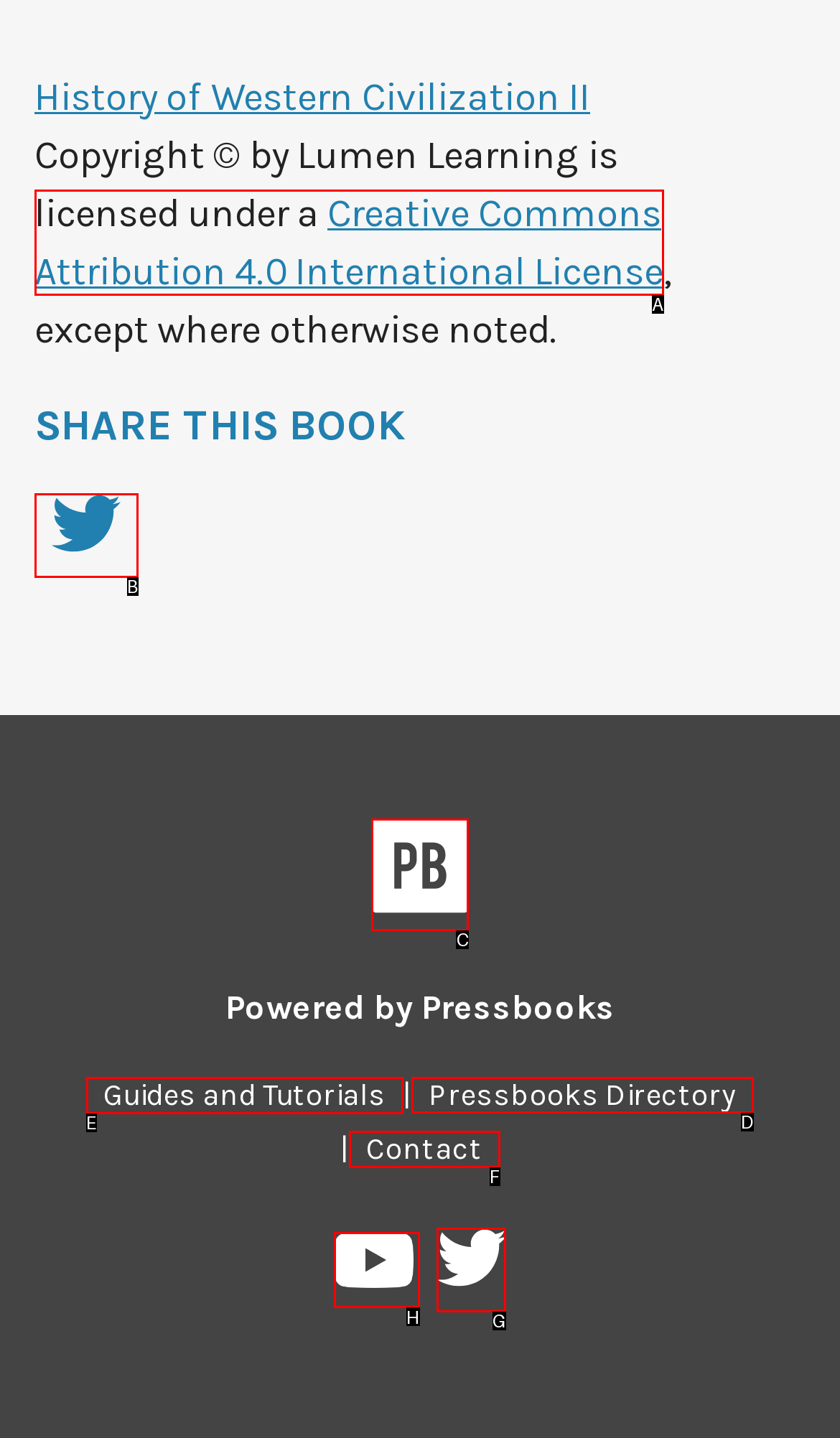Tell me the letter of the UI element I should click to accomplish the task: Visit Pressbooks Directory based on the choices provided in the screenshot.

D